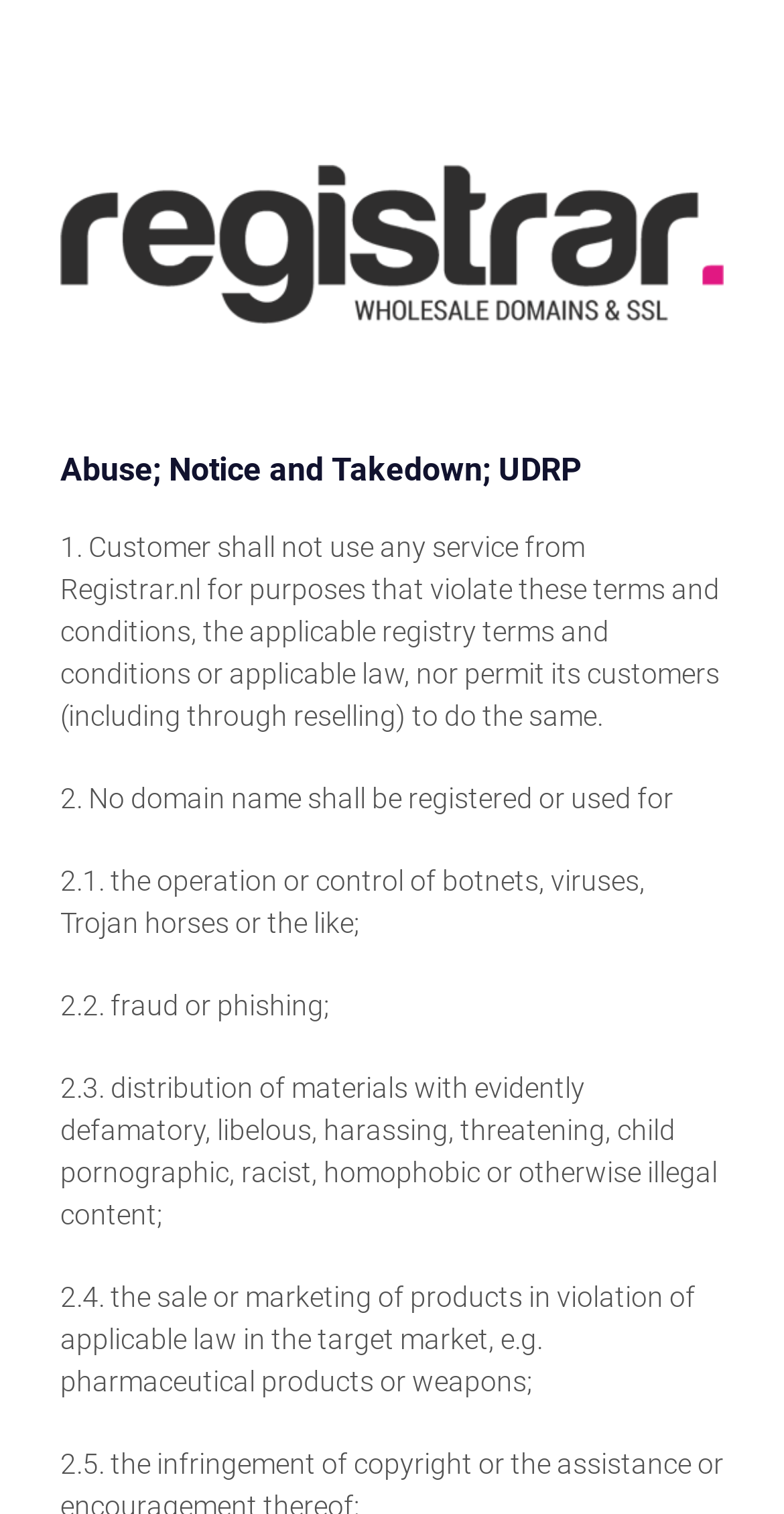Given the content of the image, can you provide a detailed answer to the question?
What is the last prohibited activity mentioned?

The last prohibited activity mentioned is the sale or marketing of products in violation of applicable law in the target market, e.g. pharmaceutical products or weapons;, which is mentioned in the StaticText element with a bounding box coordinate of [0.077, 0.846, 0.887, 0.923].